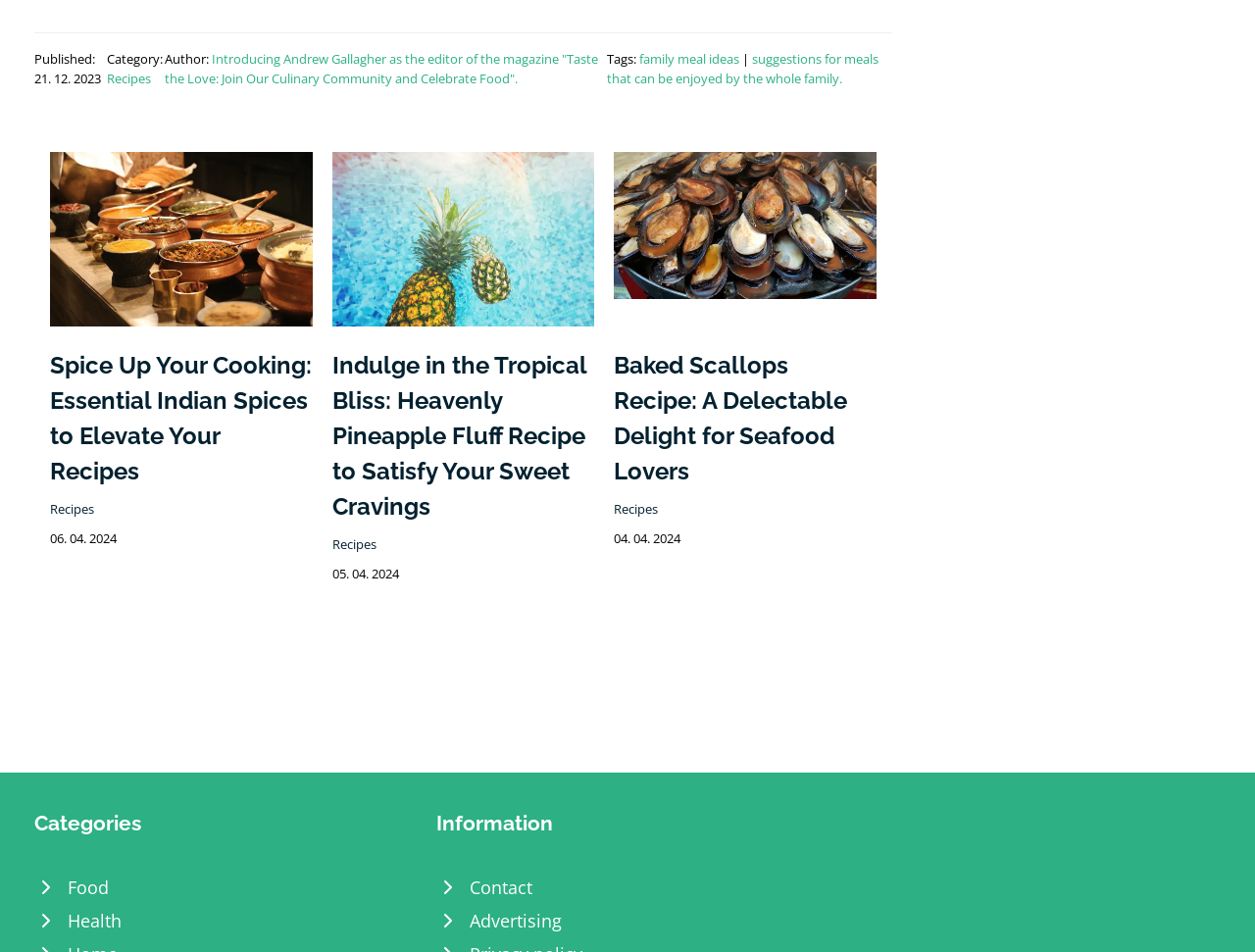What is the category of the first article?
Answer the question with as much detail as you can, using the image as a reference.

The first article has a category label 'Category:' followed by a link 'Recipes', indicating that the category of the first article is Recipes.